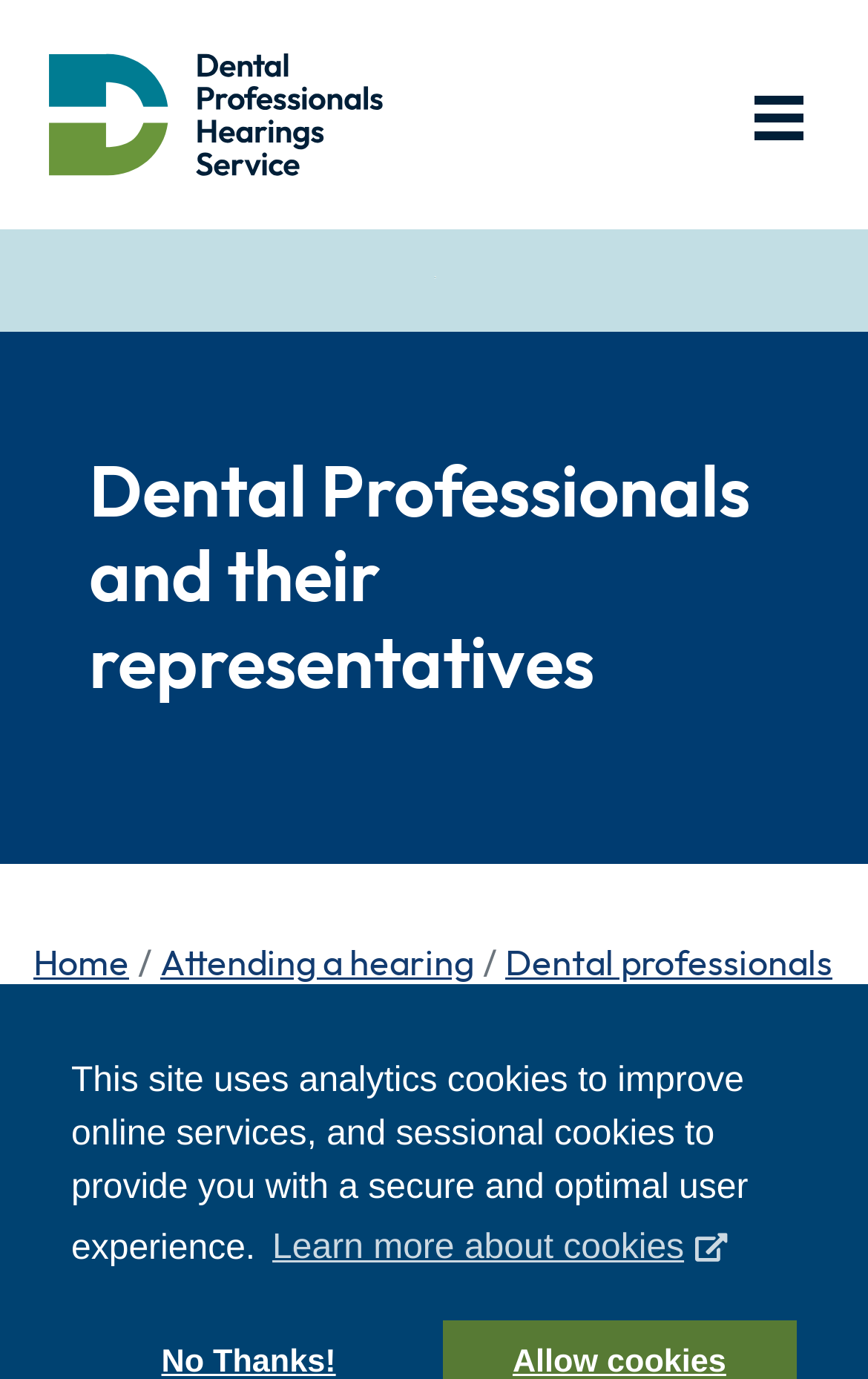Provide a one-word or short-phrase answer to the question:
What is the button below the 'Useful contacts' text?

View Contents